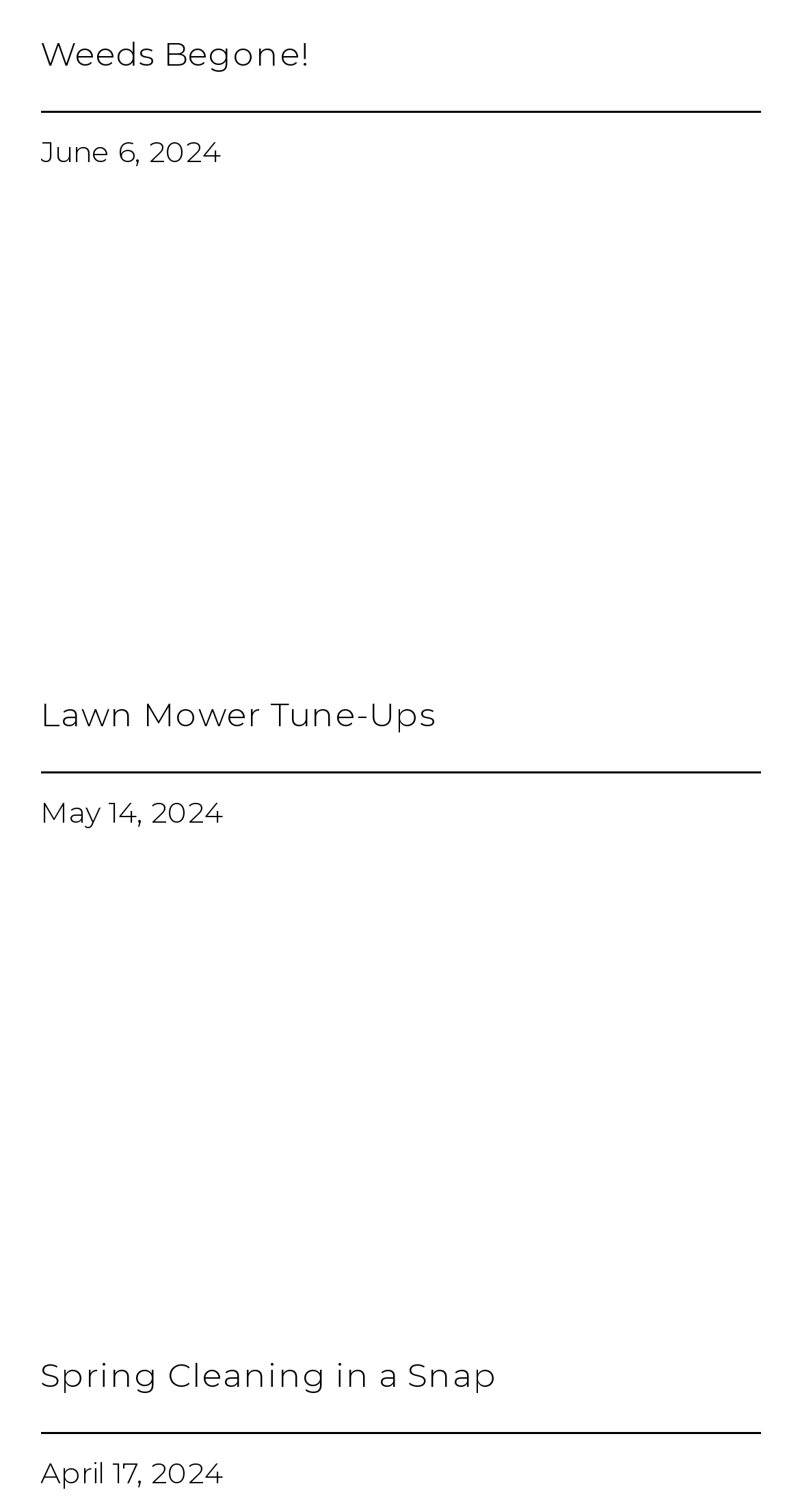How many articles are on this webpage?
Based on the screenshot, provide a one-word or short-phrase response.

3